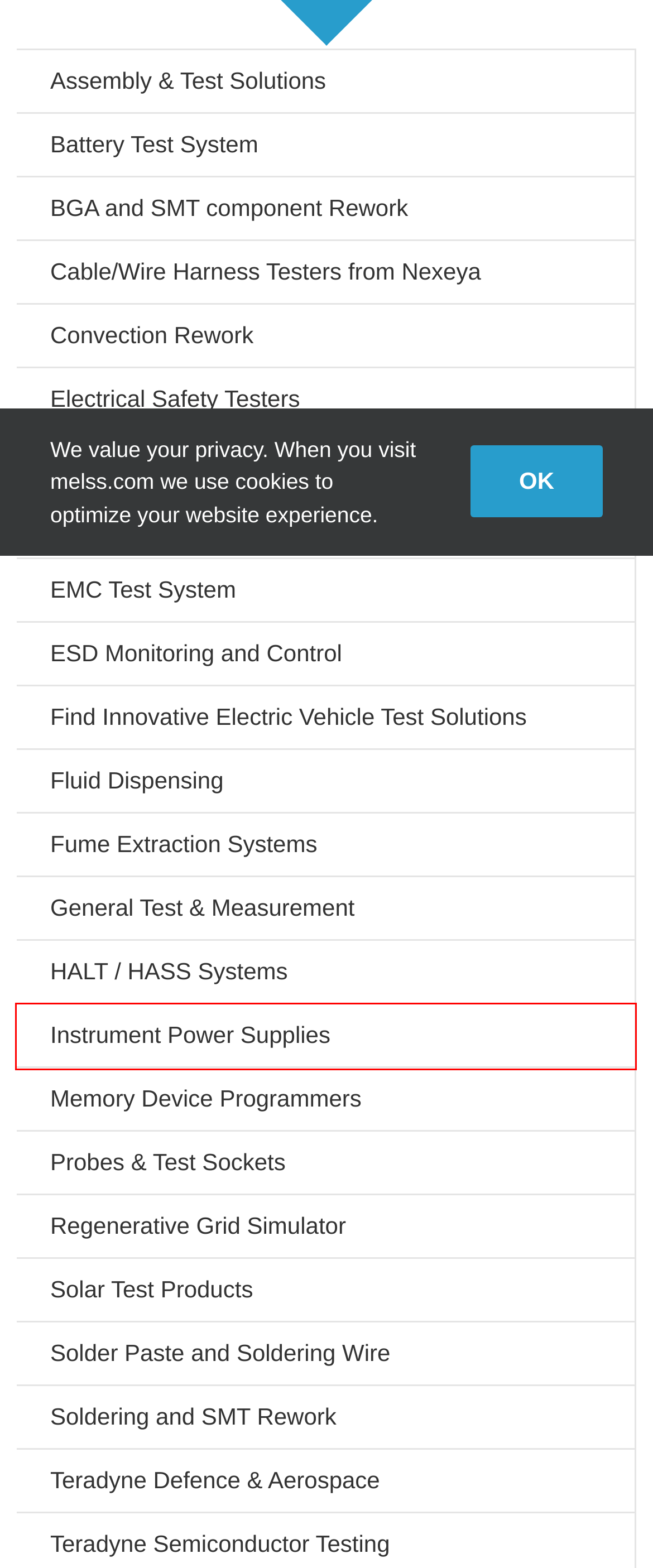Review the screenshot of a webpage containing a red bounding box around an element. Select the description that best matches the new webpage after clicking the highlighted element. The options are:
A. Empower Your Testing: General Test & Measurement Solutions for Superior Performance
B. Mastering ESD Monitoring and Control: Best Practices and Solutions - MELSS
C. Solar Test Products: Expert Solutions for Reliable Energy Evaluation
D. Probes & Test Sockets - Precision Testing Equipment for Accurate Results
E. Top Quality Instrument Power Supplies - Reliable & Efficient Solutions
F. Fluid Dispensing - MELSS
G. Affordable yet reliable Battery Test System - MELSS
H. Electrical Safety Testers - MELSS

E